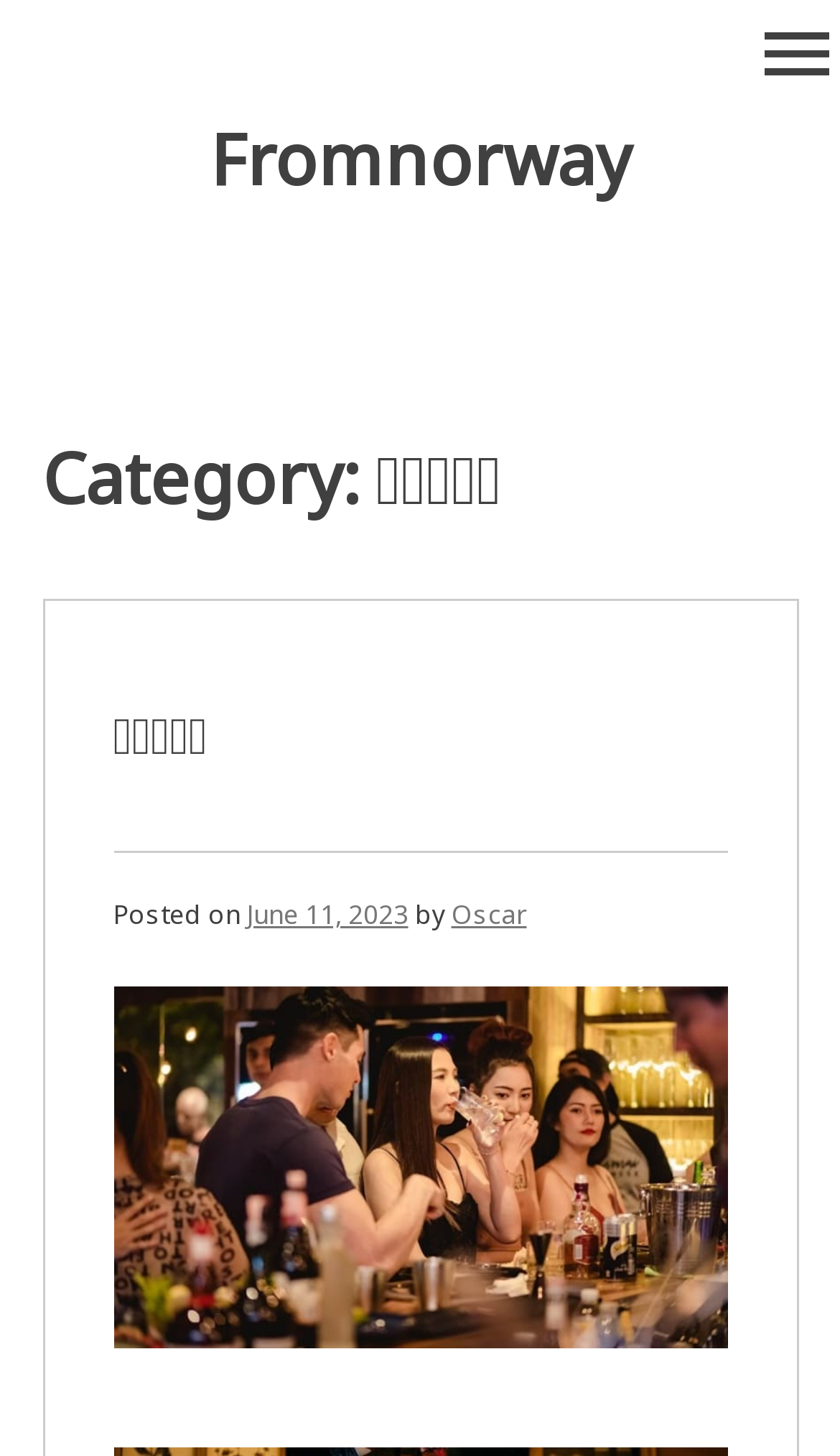Based on the element description Sponsored Content, identify the bounding box of the UI element in the given webpage screenshot. The coordinates should be in the format (top-left x, top-left y, bottom-right x, bottom-right y) and must be between 0 and 1.

None